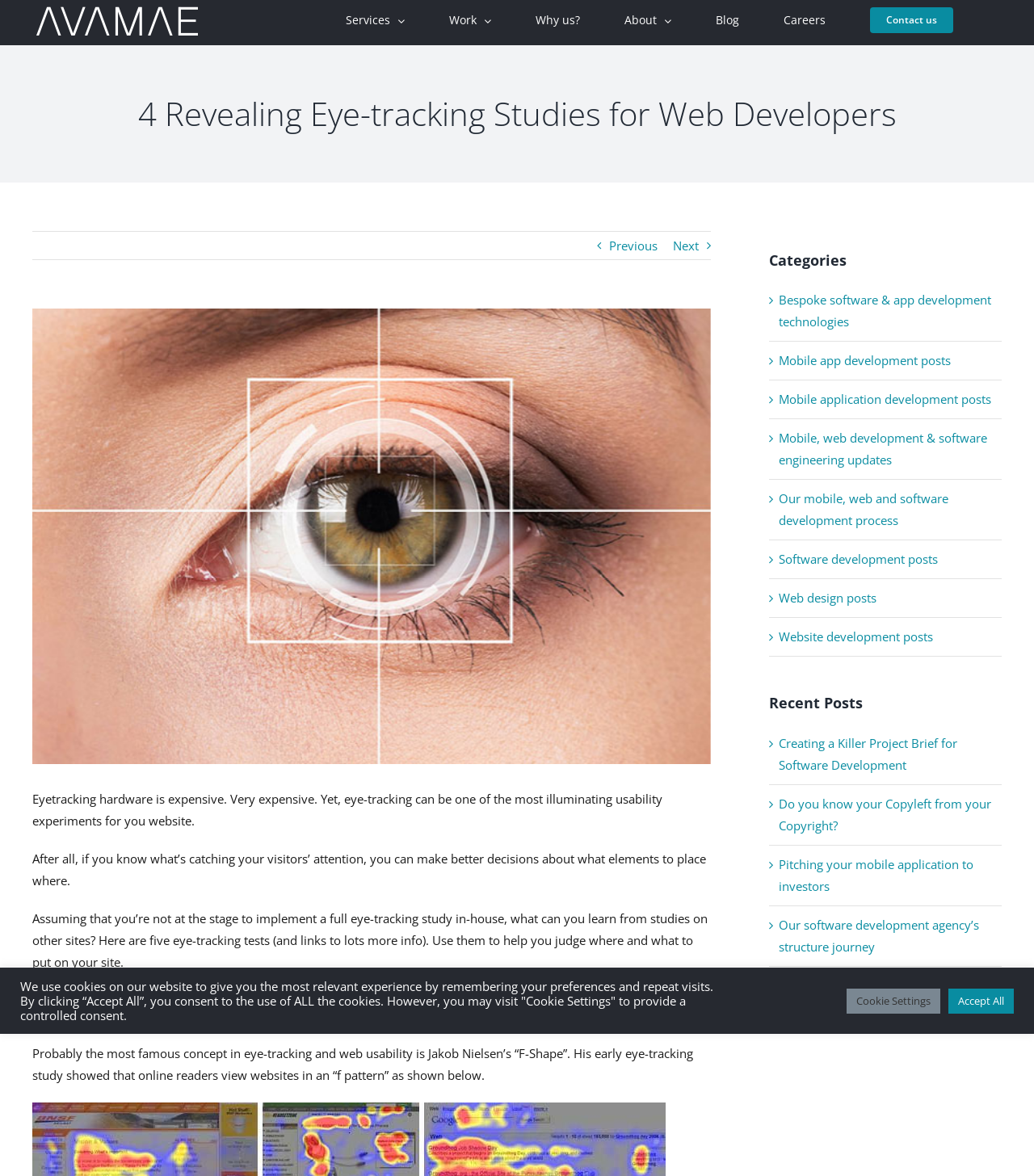Find the bounding box coordinates for the element that must be clicked to complete the instruction: "View the larger image of the green pair of eyes". The coordinates should be four float numbers between 0 and 1, indicated as [left, top, right, bottom].

[0.031, 0.262, 0.688, 0.65]